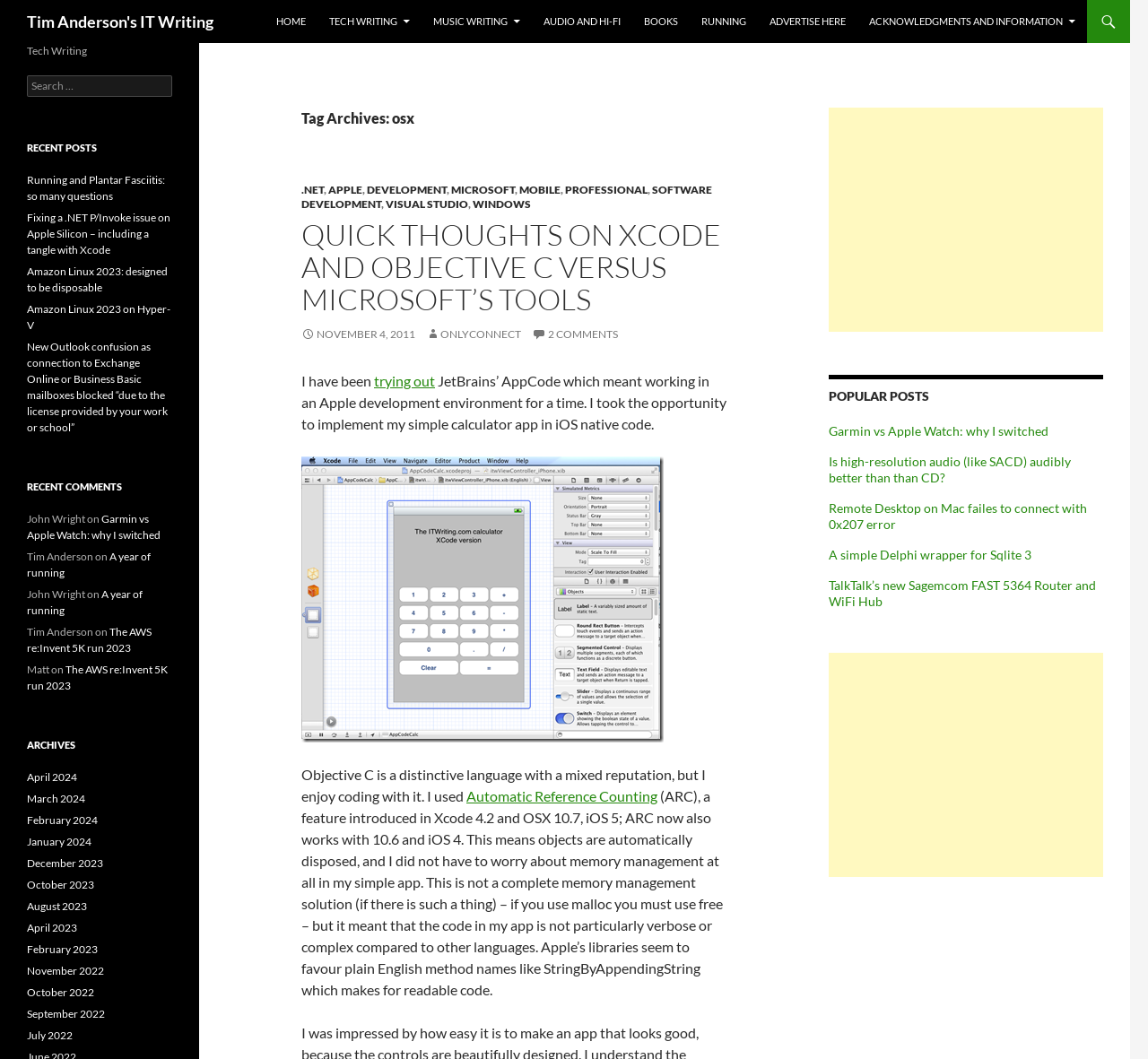Please identify the bounding box coordinates of the region to click in order to complete the task: "Learn about the 'European Romanticisms in Association'". The coordinates must be four float numbers between 0 and 1, specified as [left, top, right, bottom].

None